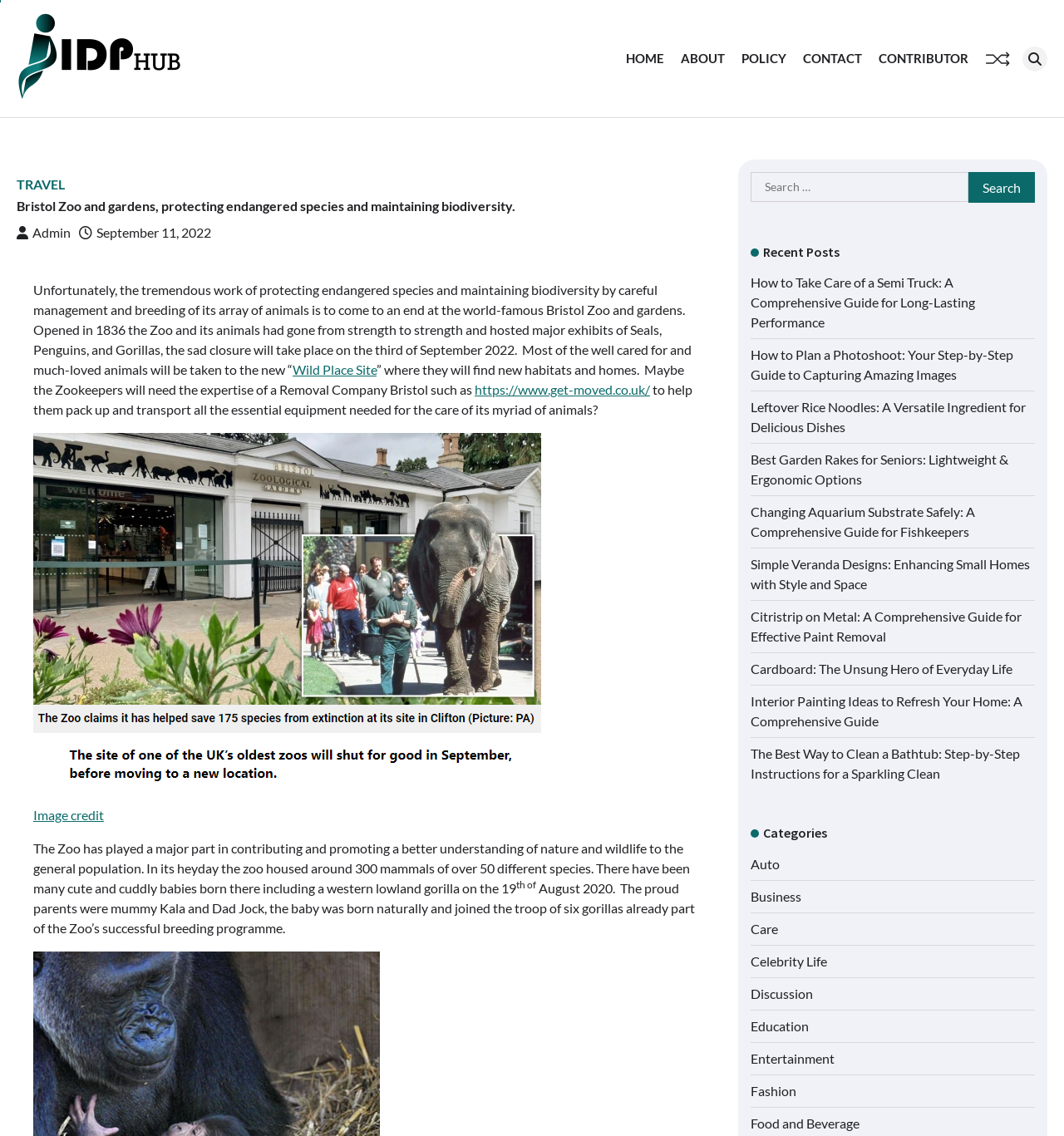Please specify the bounding box coordinates in the format (top-left x, top-left y, bottom-right x, bottom-right y), with all values as floating point numbers between 0 and 1. Identify the bounding box of the UI element described by: May 18, 2024

[0.862, 0.909, 0.952, 0.923]